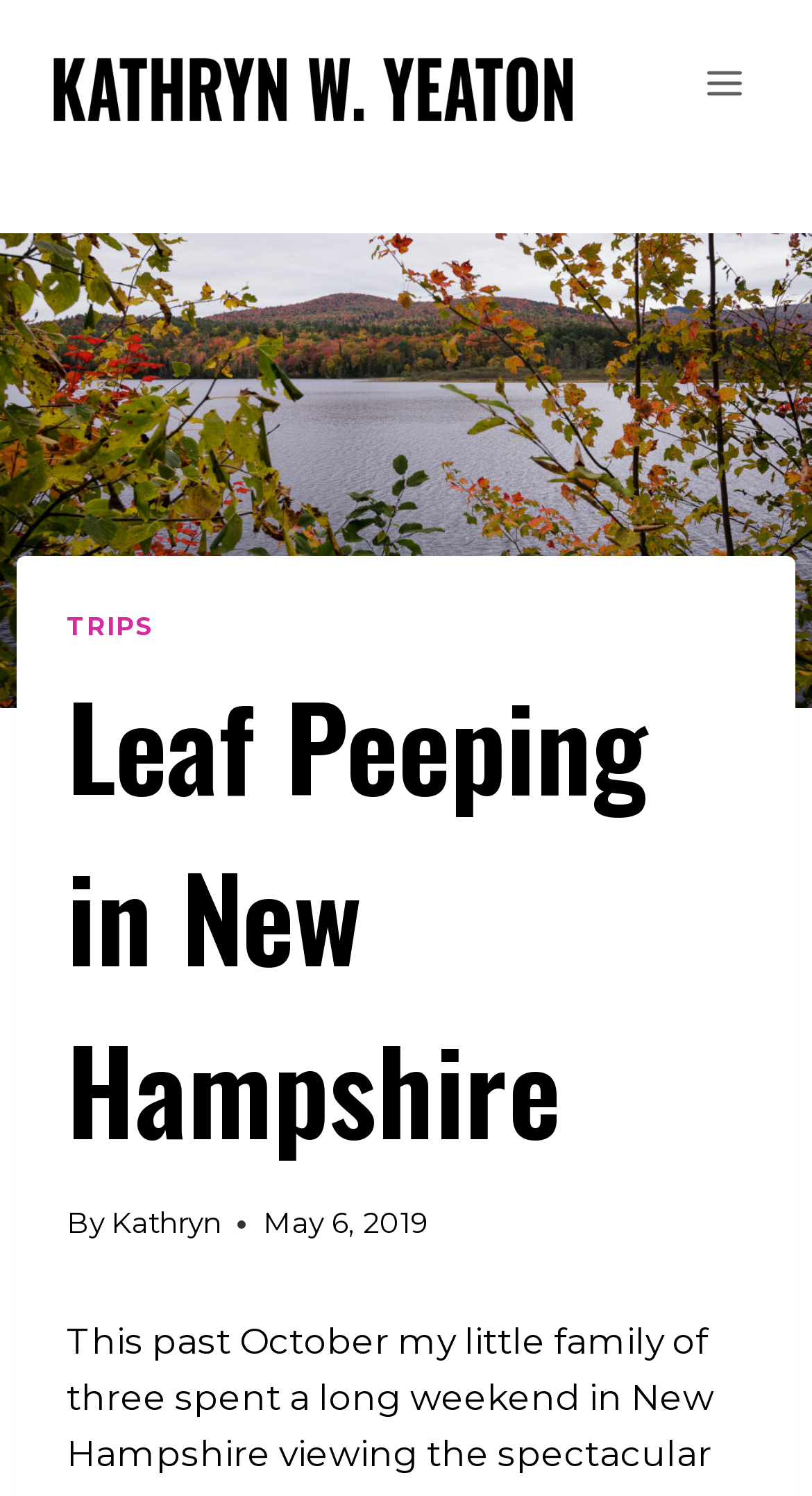Please specify the bounding box coordinates in the format (top-left x, top-left y, bottom-right x, bottom-right y), with values ranging from 0 to 1. Identify the bounding box for the UI component described as follows: Scroll to top

[0.871, 0.854, 0.923, 0.883]